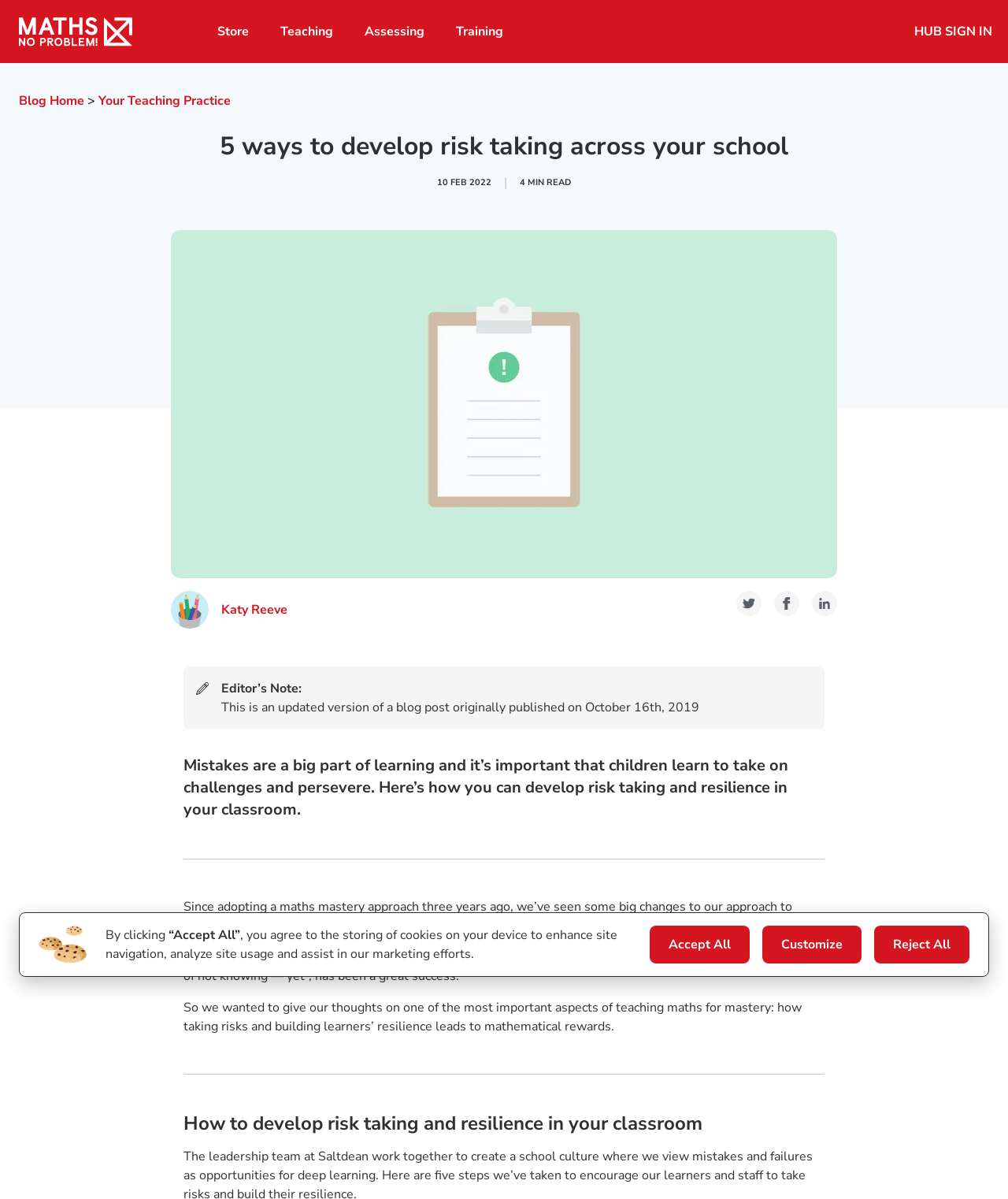Determine the bounding box coordinates of the clickable region to follow the instruction: "View the author's profile".

[0.22, 0.501, 0.285, 0.516]